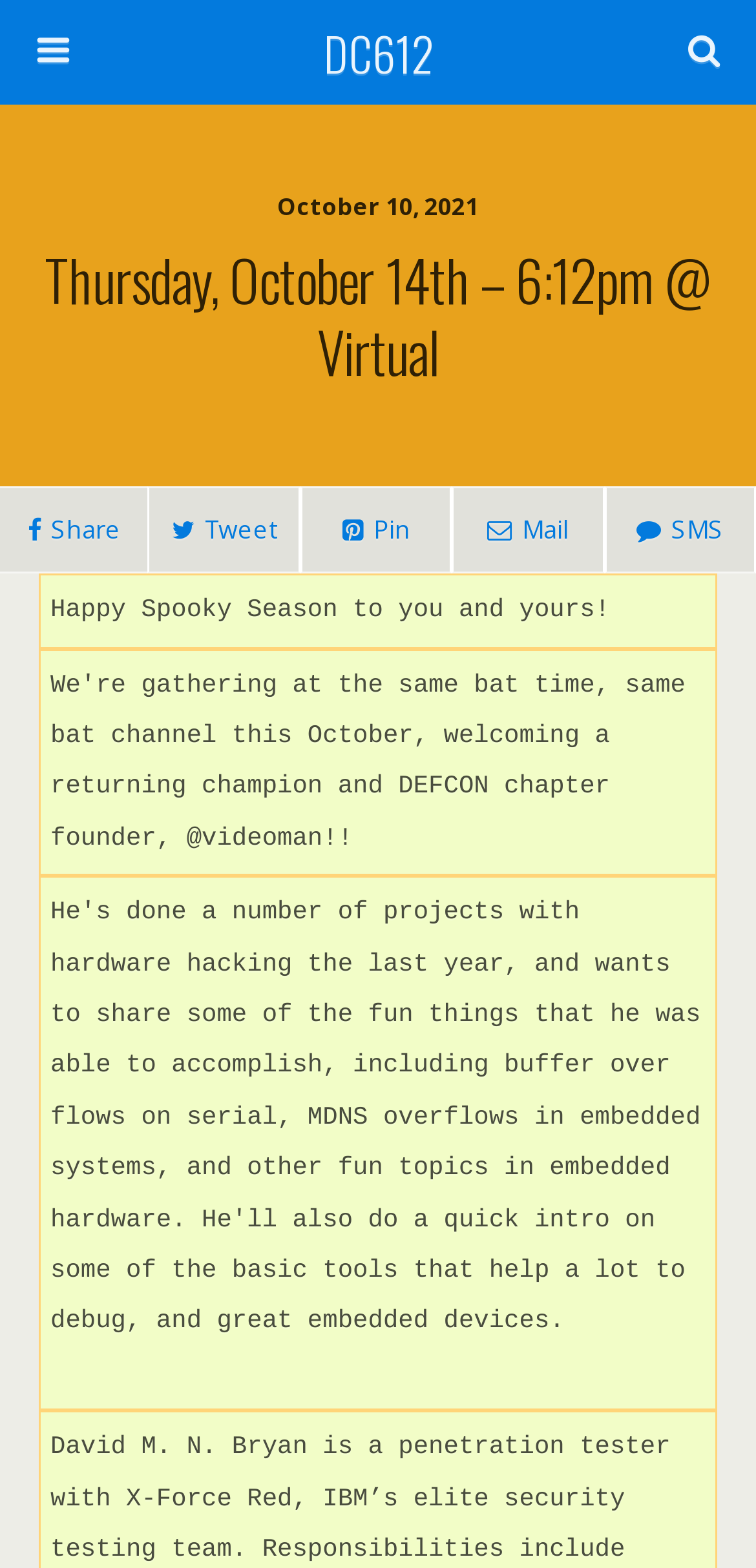Extract the bounding box coordinates of the UI element described: "DC612". Provide the coordinates in the format [left, top, right, bottom] with values ranging from 0 to 1.

[0.16, 0.0, 0.84, 0.067]